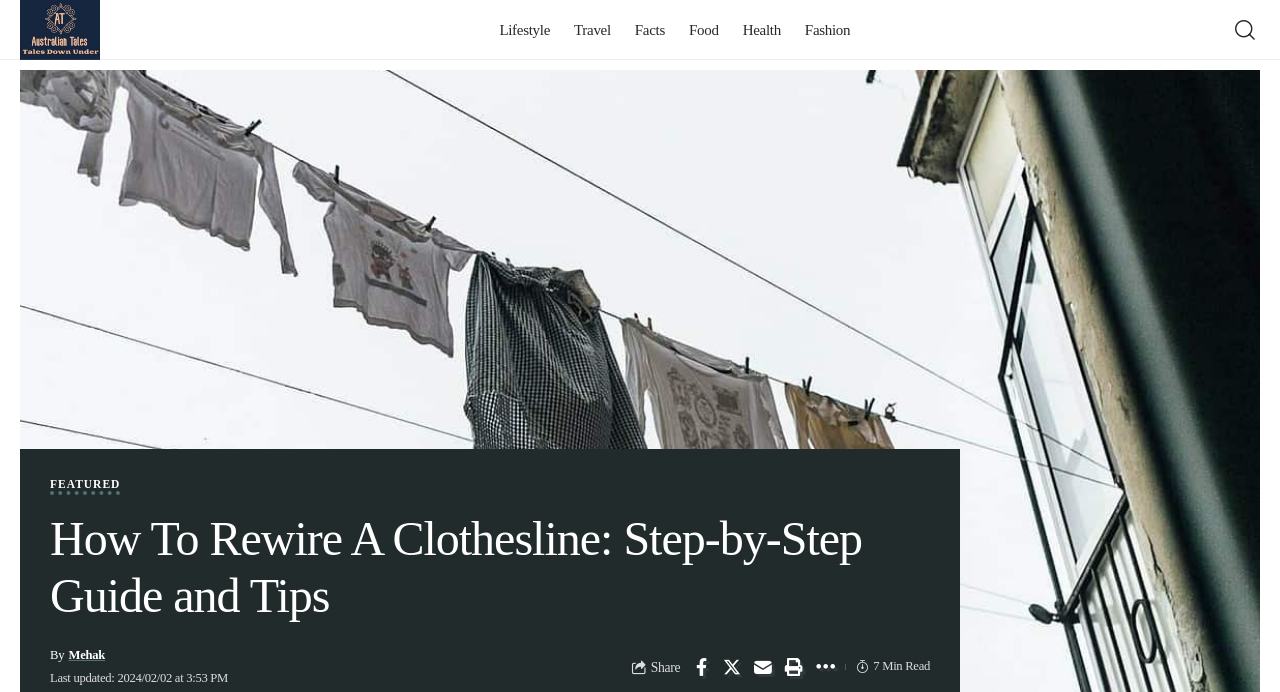Please determine the bounding box coordinates of the element's region to click in order to carry out the following instruction: "Read about Microsoft uses SmartGlass to connect screens". The coordinates should be four float numbers between 0 and 1, i.e., [left, top, right, bottom].

None